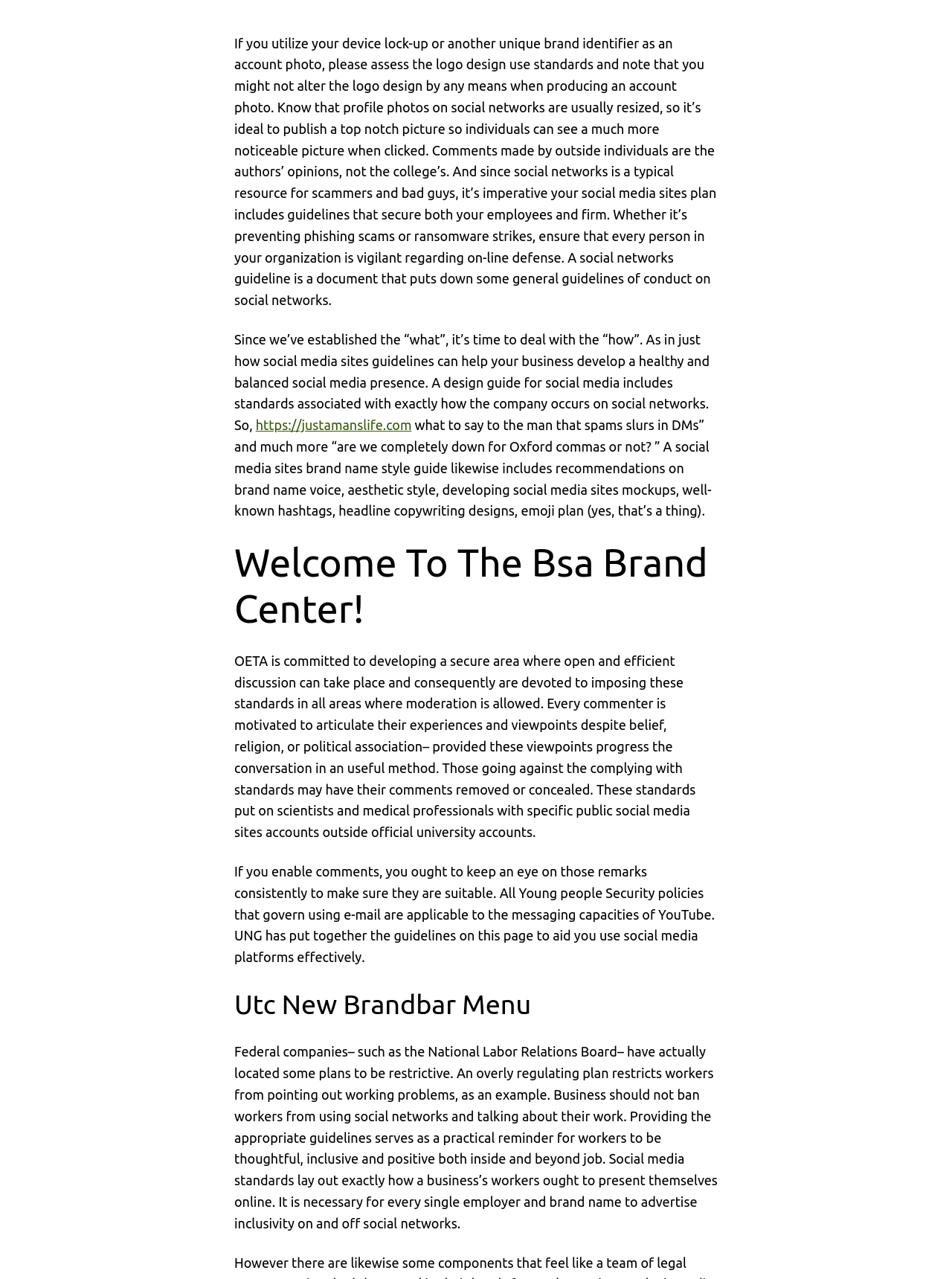What is included in a social media brand style guide?
Please answer using one word or phrase, based on the screenshot.

Brand voice and aesthetic style